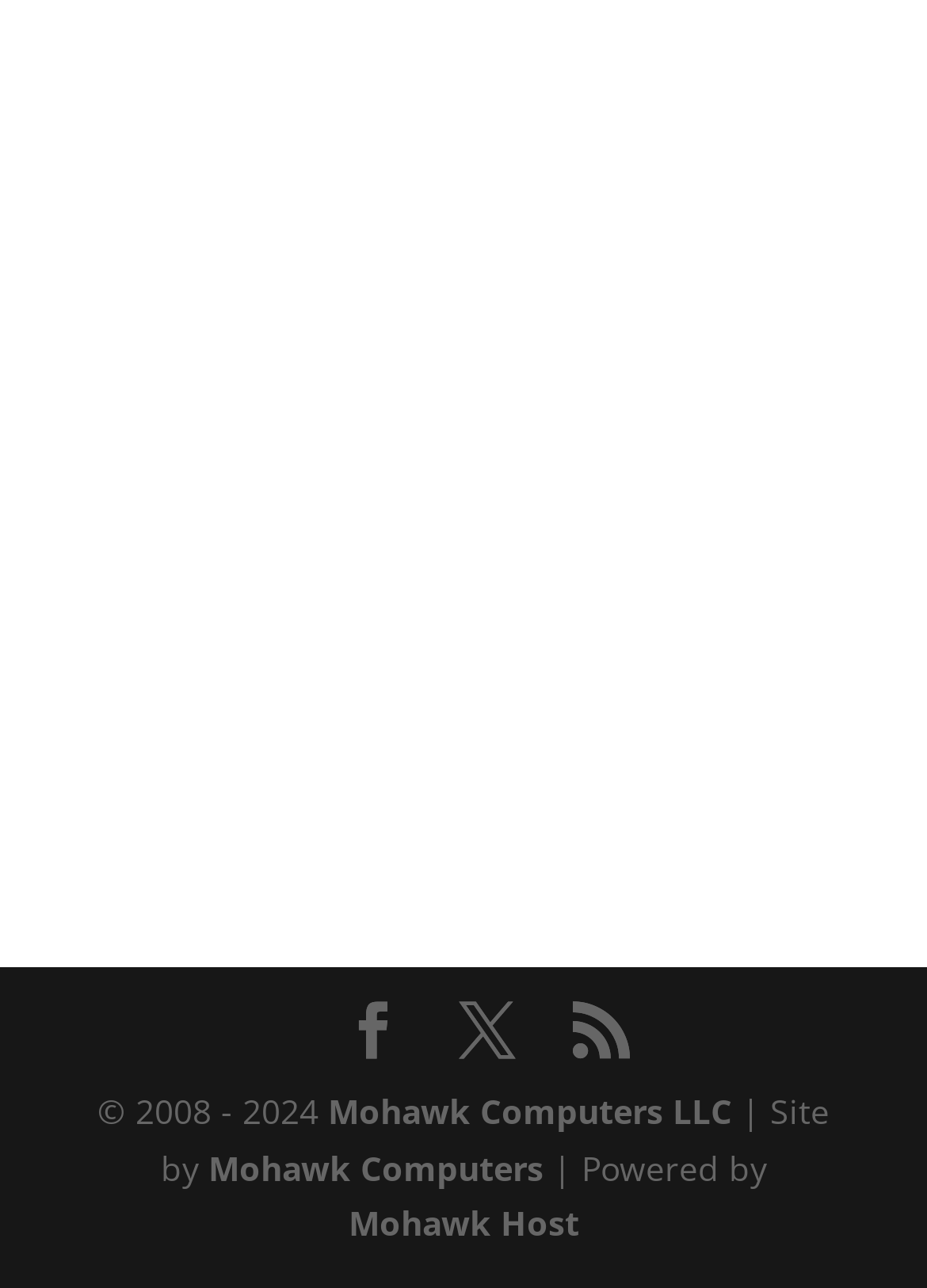Identify the bounding box coordinates of the clickable region required to complete the instruction: "Go to Mohawk Host". The coordinates should be given as four float numbers within the range of 0 and 1, i.e., [left, top, right, bottom].

[0.376, 0.932, 0.624, 0.968]